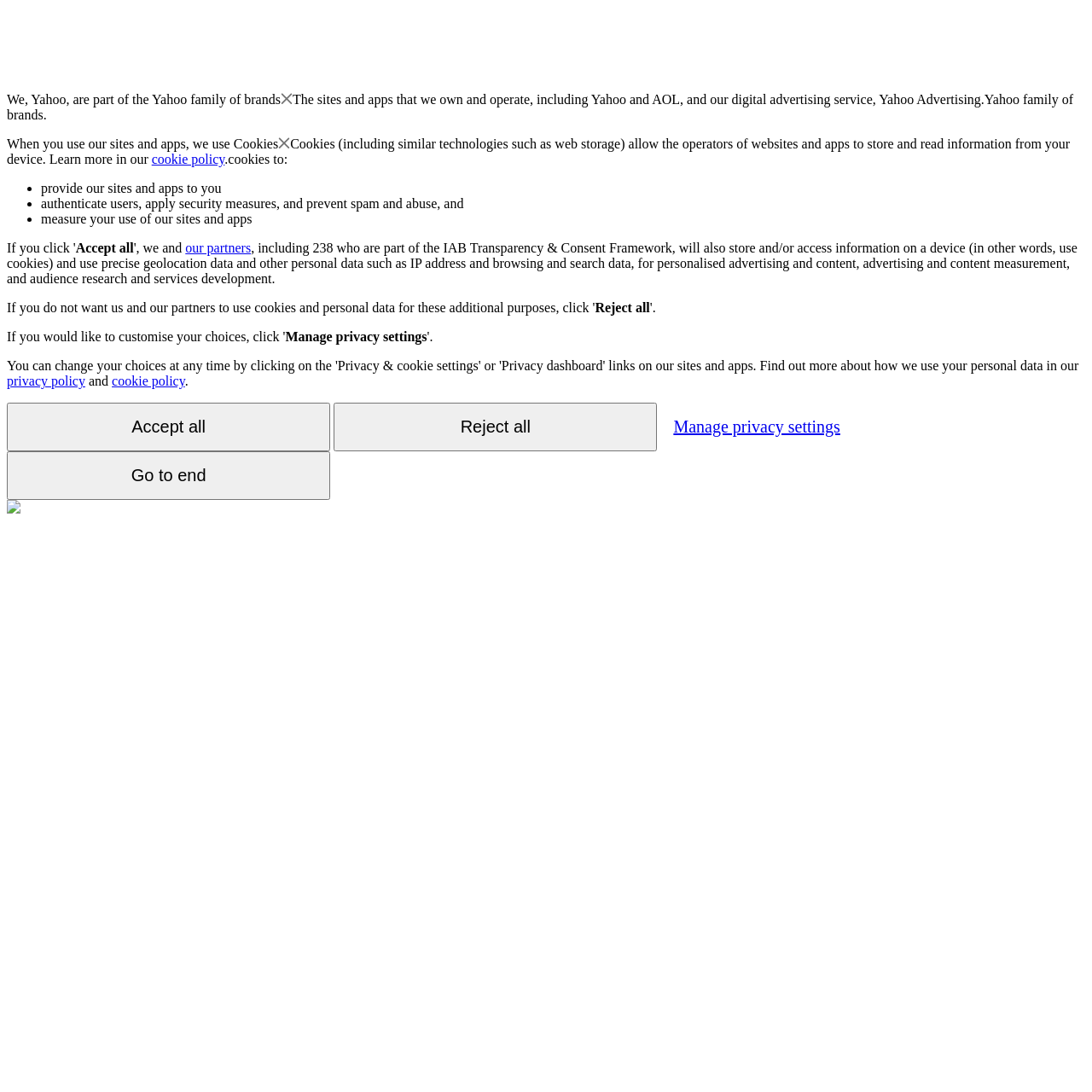What is the purpose of cookies on this website?
Give a one-word or short-phrase answer derived from the screenshot.

Store and read information